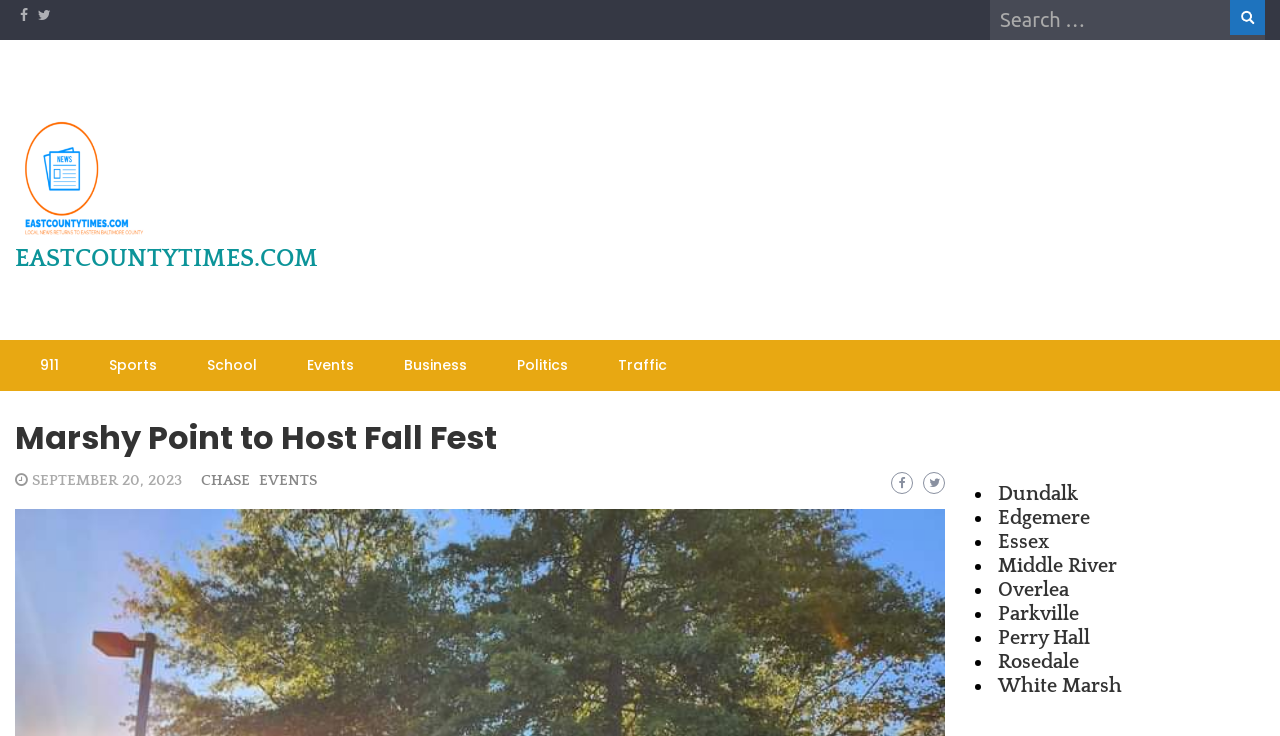How many locations are listed in the article?
Please respond to the question with a detailed and informative answer.

The article lists locations such as 'Dundalk', 'Edgemere', 'Essex', 'Middle River', 'Overlea', 'Parkville', 'Perry Hall', 'Rosedale', and 'White Marsh', which totals 10 locations.